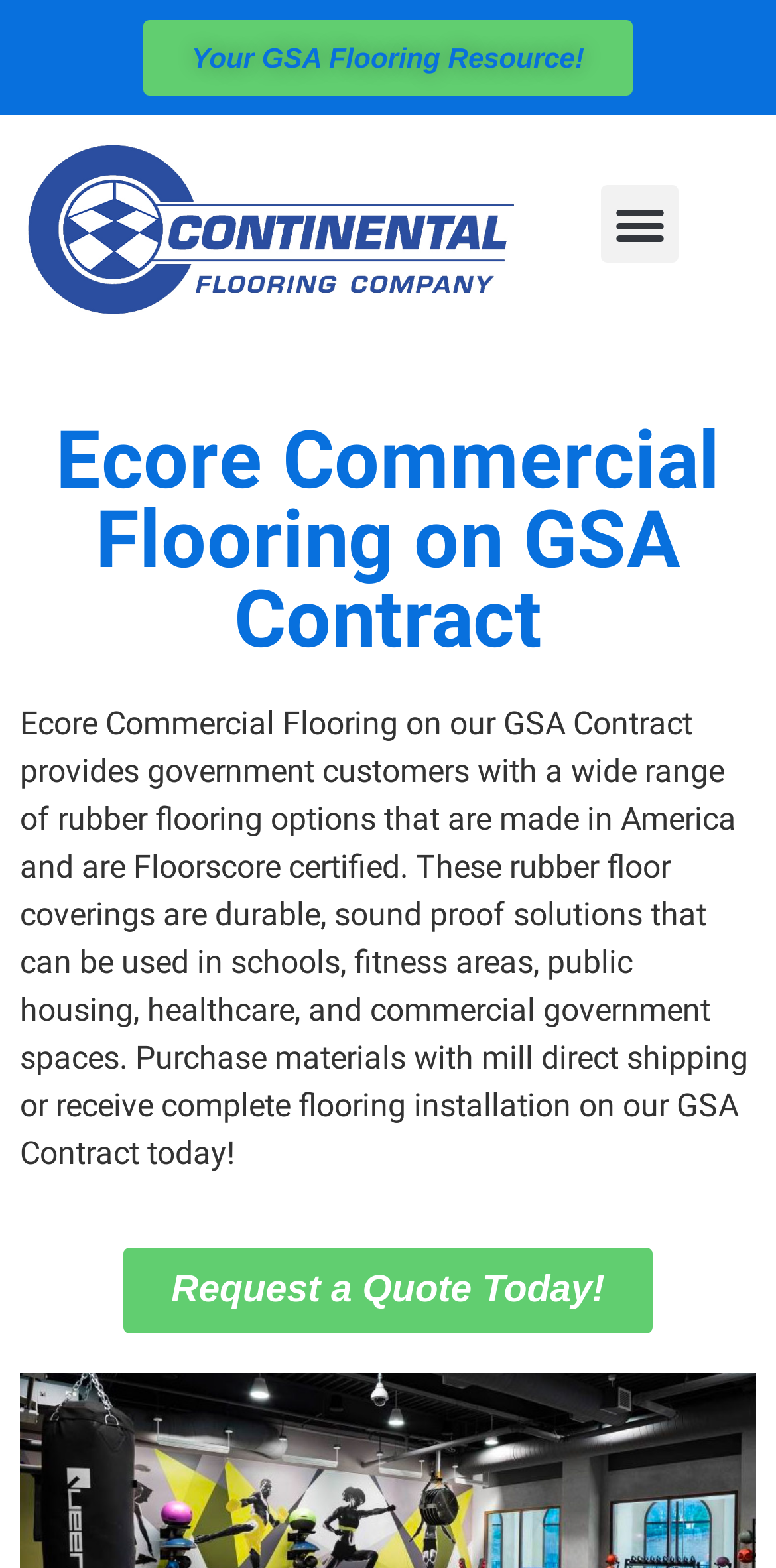Please determine the bounding box coordinates for the UI element described as: "Menu".

[0.774, 0.118, 0.874, 0.168]